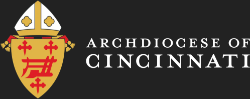Provide an in-depth description of the image.

The image features the official logo of the Archdiocese of Cincinnati, characterized by a stylish crest that includes distinct elements such as a miter (bishop's hat) and a shield. The shield is adorned with decorative symbols that may represent the archdiocese's connection to the Catholic Church and its mission. Below the crest, the bold text reads "ARCHDIOCESE OF CINCINNATI," emphasizing the identity and authority of this religious institution. The logo embodies the rich history and tradition of the archdiocese, which serves as a spiritual center for the Catholic community in Cincinnati.